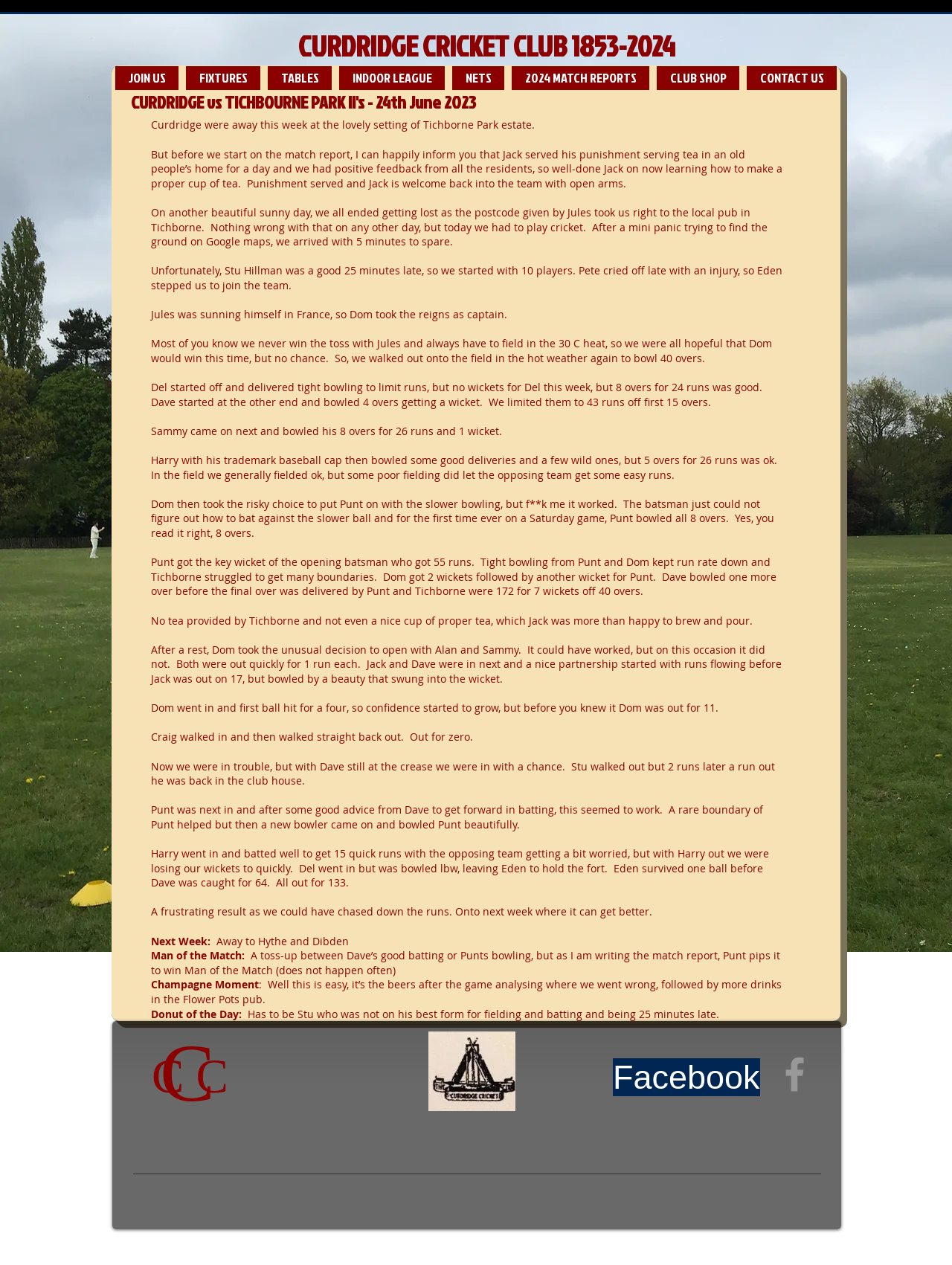Who was the captain of the team in the match report?
Analyze the image and deliver a detailed answer to the question.

According to the match report, Jules was not present, so Dom took the reigns as captain. This information can be found in the text 'Jules was sunning himself in France, so Dom took the reigns as captain.'